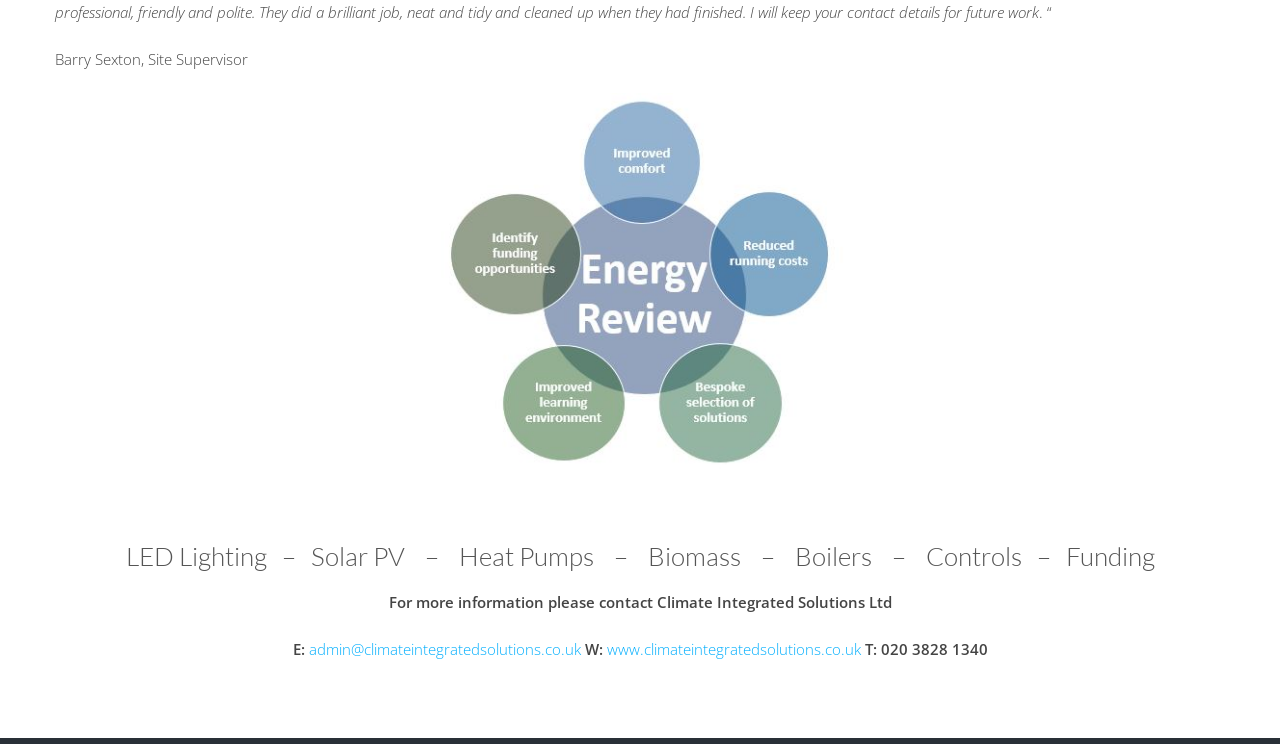What is the email address?
From the details in the image, provide a complete and detailed answer to the question.

I found the email address 'admin@climateintegratedsolutions.co.uk' in the link element with ID 166, which is located at the bottom of the webpage, indicating that it is the email address of the company.